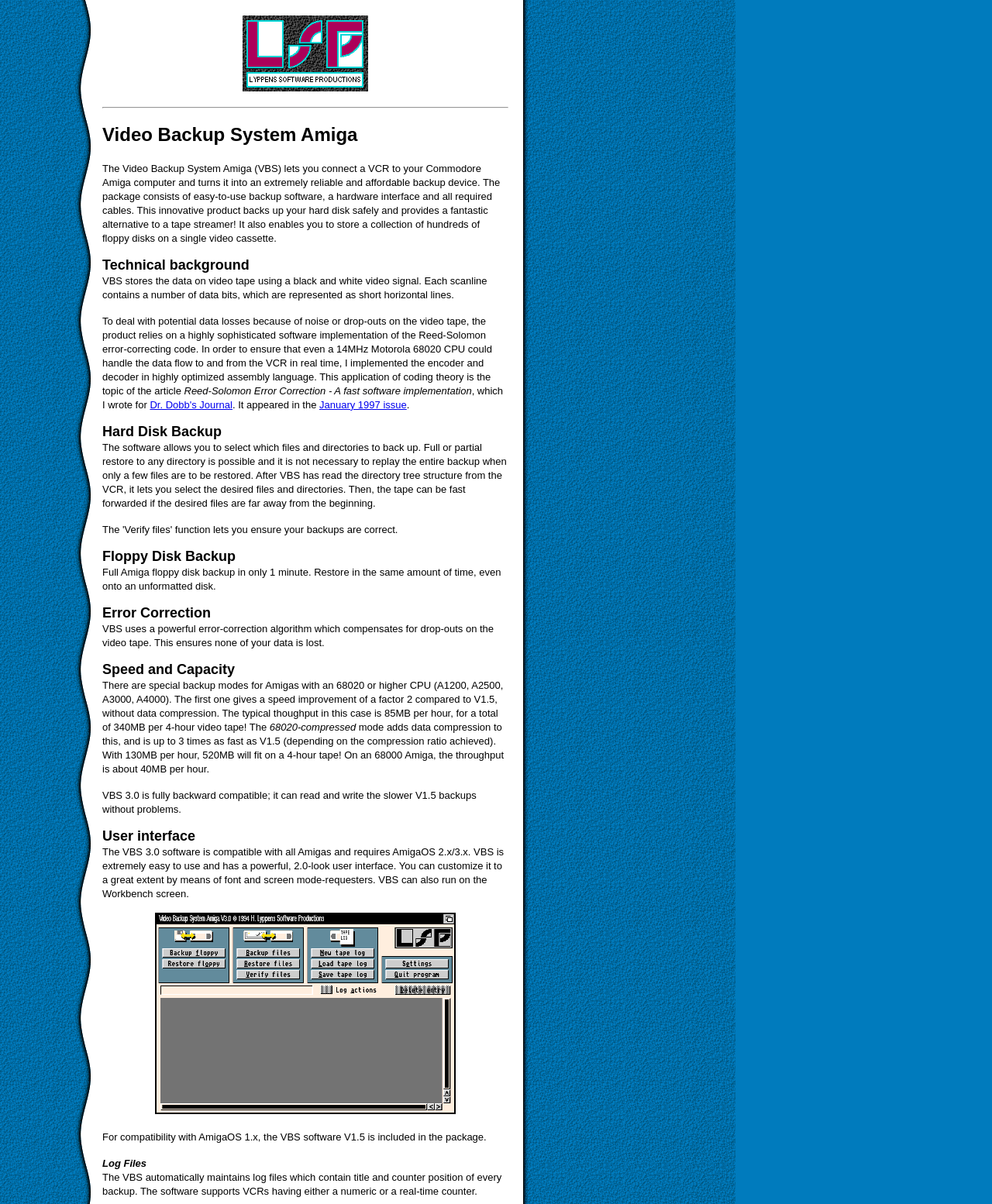What is the error-correction algorithm used in VBS?
Please use the image to deliver a detailed and complete answer.

The webpage mentions that VBS uses a highly sophisticated software implementation of the Reed-Solomon error-correcting code to deal with potential data losses due to noise or drop-outs on the video tape.